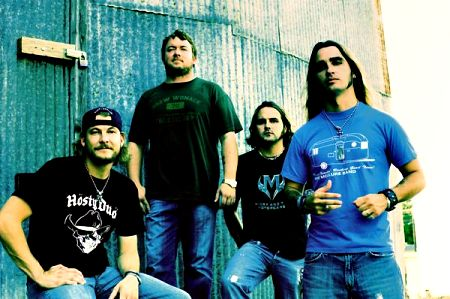Describe every detail you can see in the image.

The image features the band Cross Canadian Ragweed, known for their influence in the Red Dirt country music movement. The four band members are posed in front of a rustic metal backdrop, highlighting their casual and rugged style. Each member showcases their individuality through distinctive clothing, with one wearing a black shirt featuring a bull skull graphic, while another sports a blue shirt with a vintage car design. The group exudes a sense of camaraderie and confidence, reflective of their long-standing musical journey, which includes the release of seven studio albums and multiple live discs. This image accompanies an article discussing their music career and recent activities, capturing the spirit of a band deeply rooted in its musical heritage.